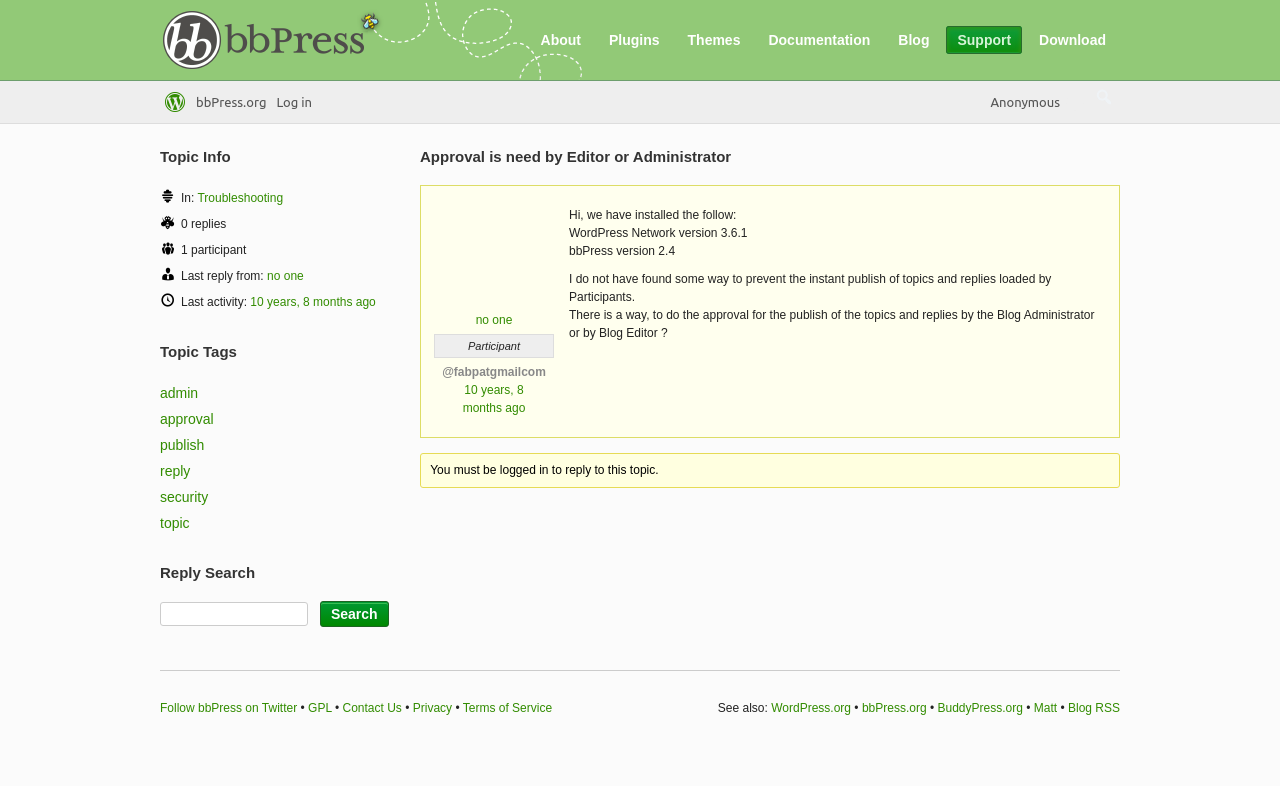From the webpage screenshot, predict the bounding box of the UI element that matches this description: "Blog RSS".

[0.834, 0.892, 0.875, 0.91]